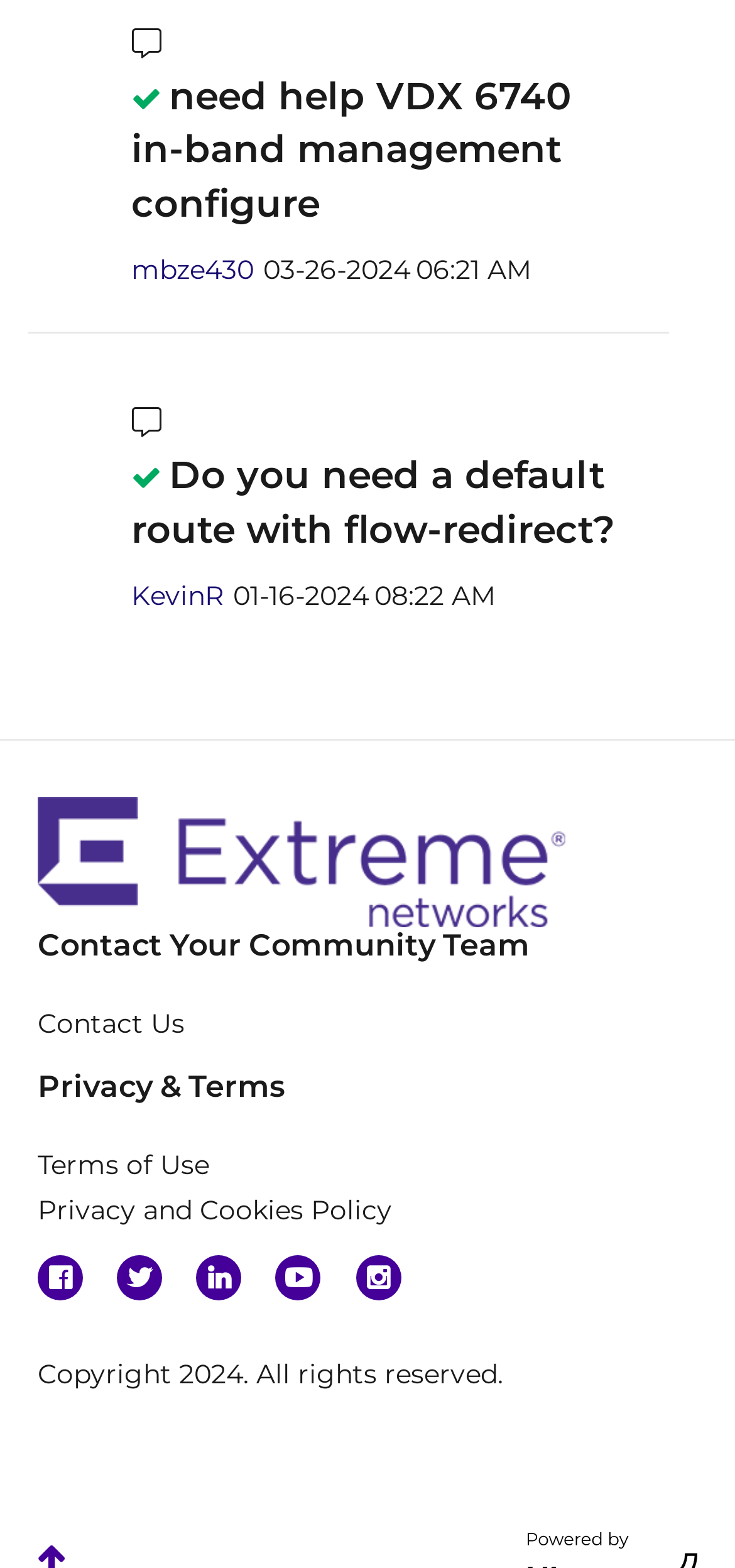Please find the bounding box coordinates of the clickable region needed to complete the following instruction: "View the profile of KevinR". The bounding box coordinates must consist of four float numbers between 0 and 1, i.e., [left, top, right, bottom].

[0.178, 0.369, 0.304, 0.39]